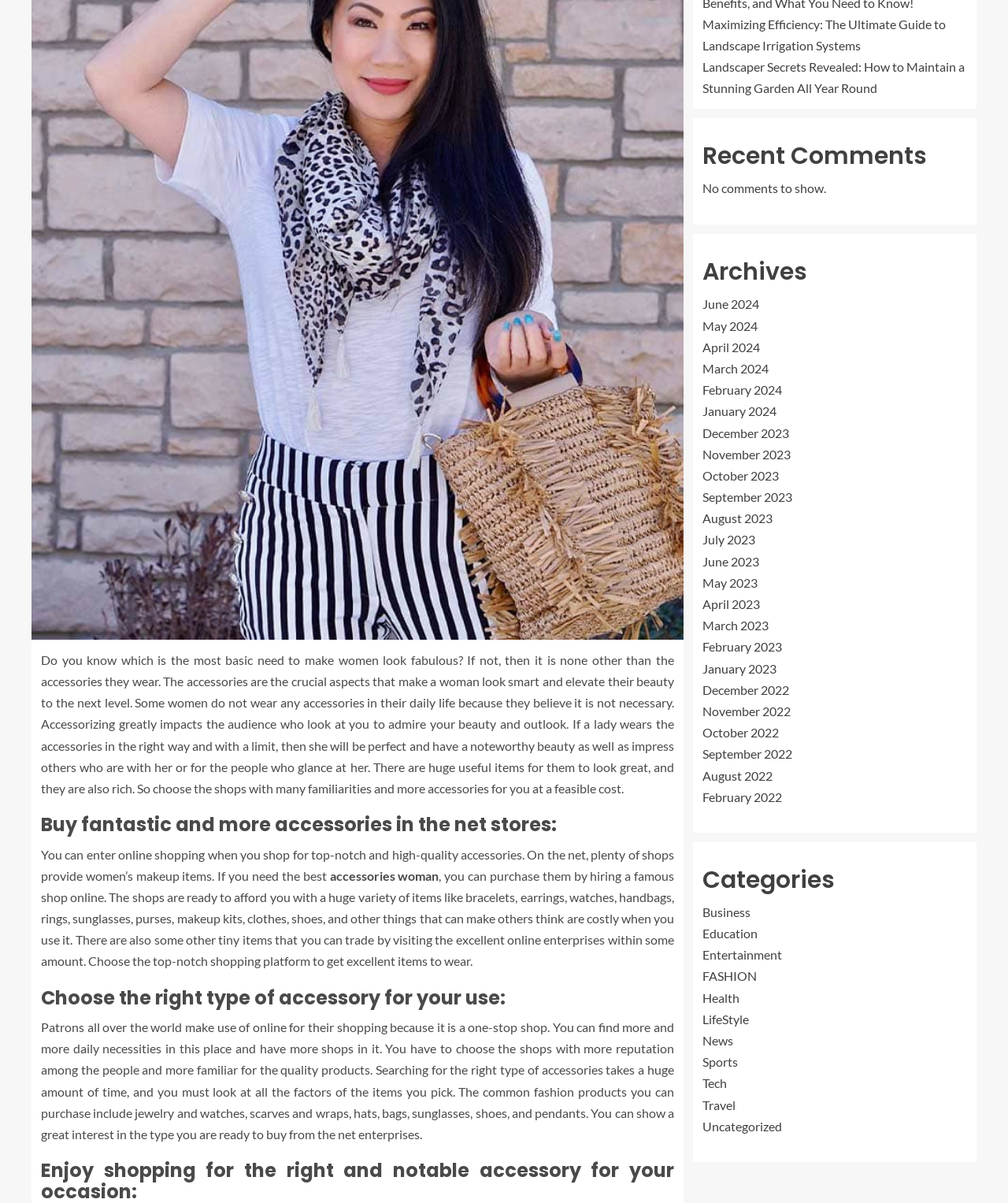Find the bounding box coordinates of the UI element according to this description: "August 2022".

[0.697, 0.638, 0.766, 0.651]